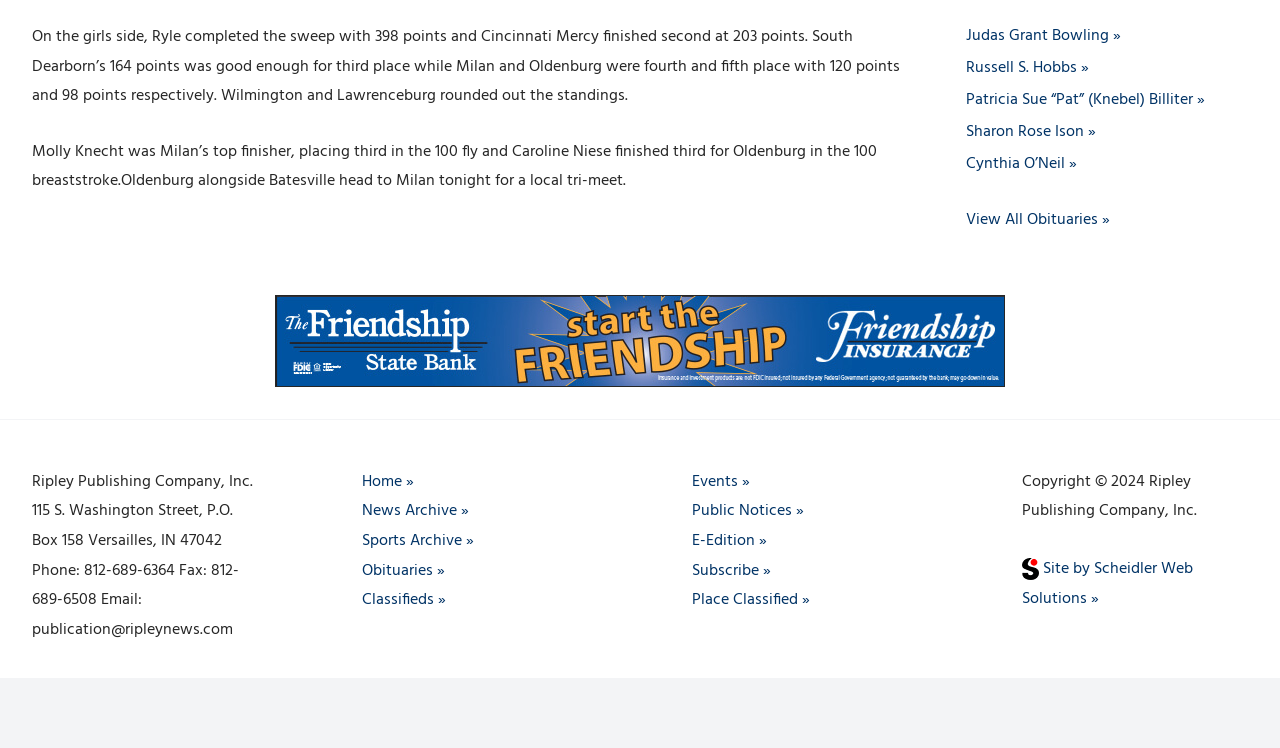Utilize the details in the image to thoroughly answer the following question: What is the phone number of the publishing company?

I found the answer by looking at the static text elements at the bottom of the webpage, where the company's address and contact information are listed.